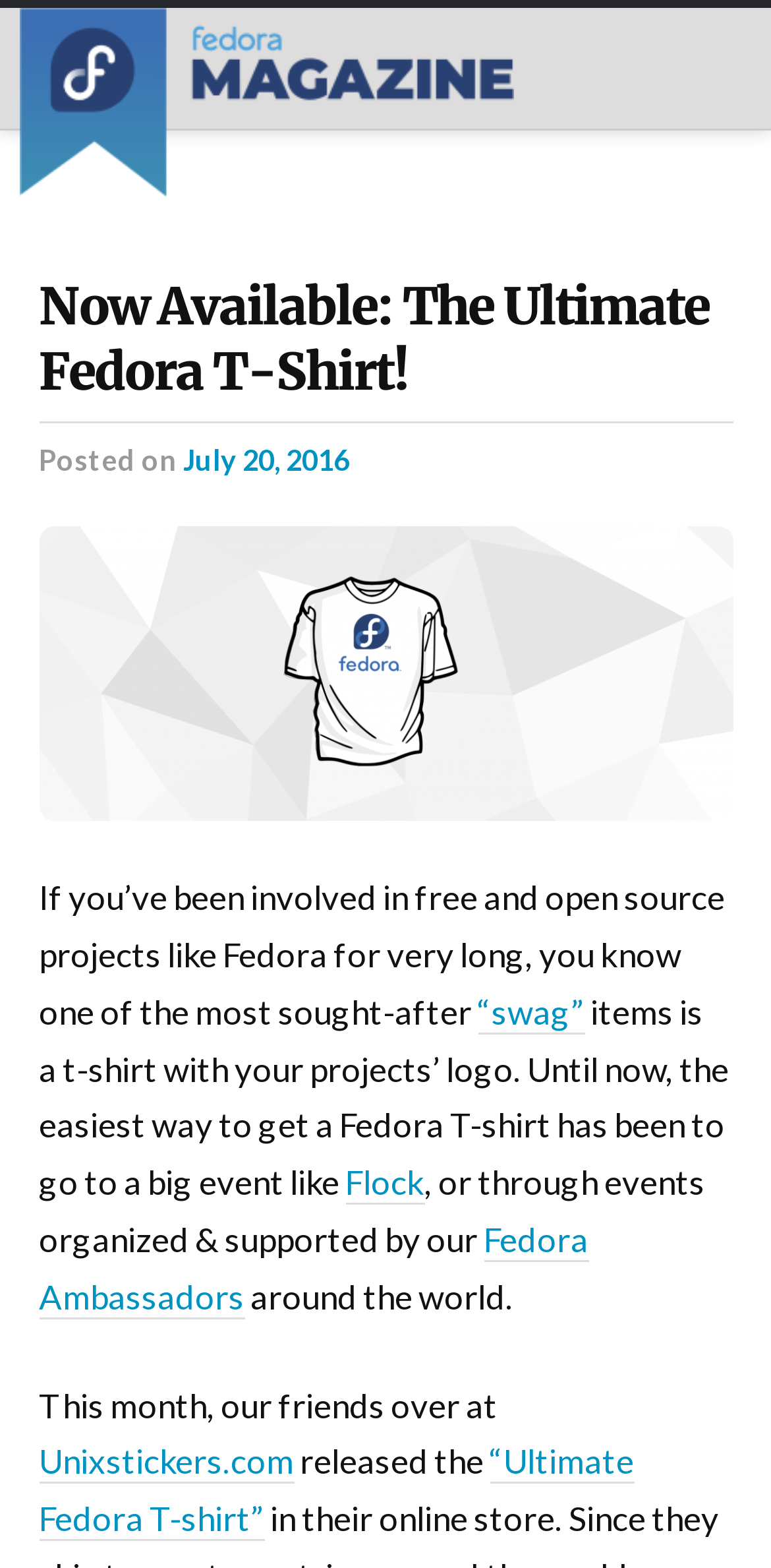What is the name of the event mentioned in the article?
Can you offer a detailed and complete answer to this question?

The event mentioned in the article is Flock, which is mentioned in the sentence 'Until now, the easiest way to get a Fedora T-shirt has been to go to a big event like Flock...'.